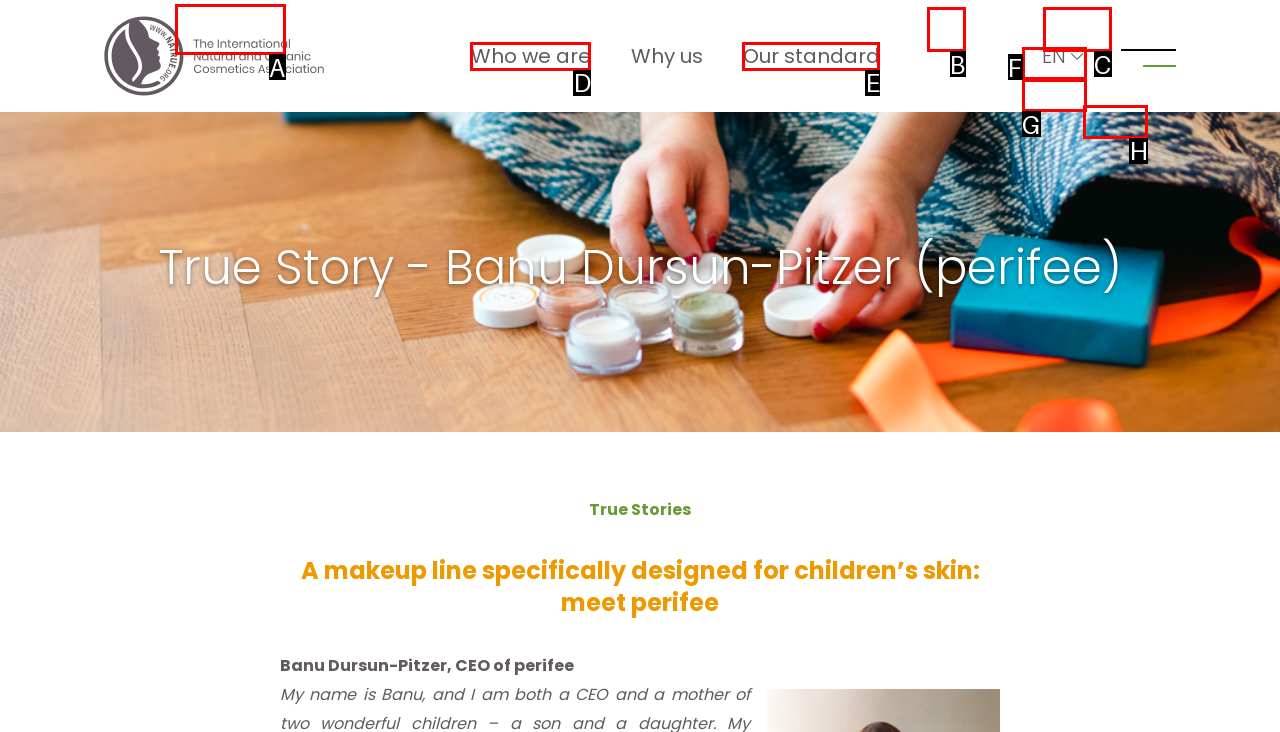Pick the option that best fits the description: Our standard. Reply with the letter of the matching option directly.

E